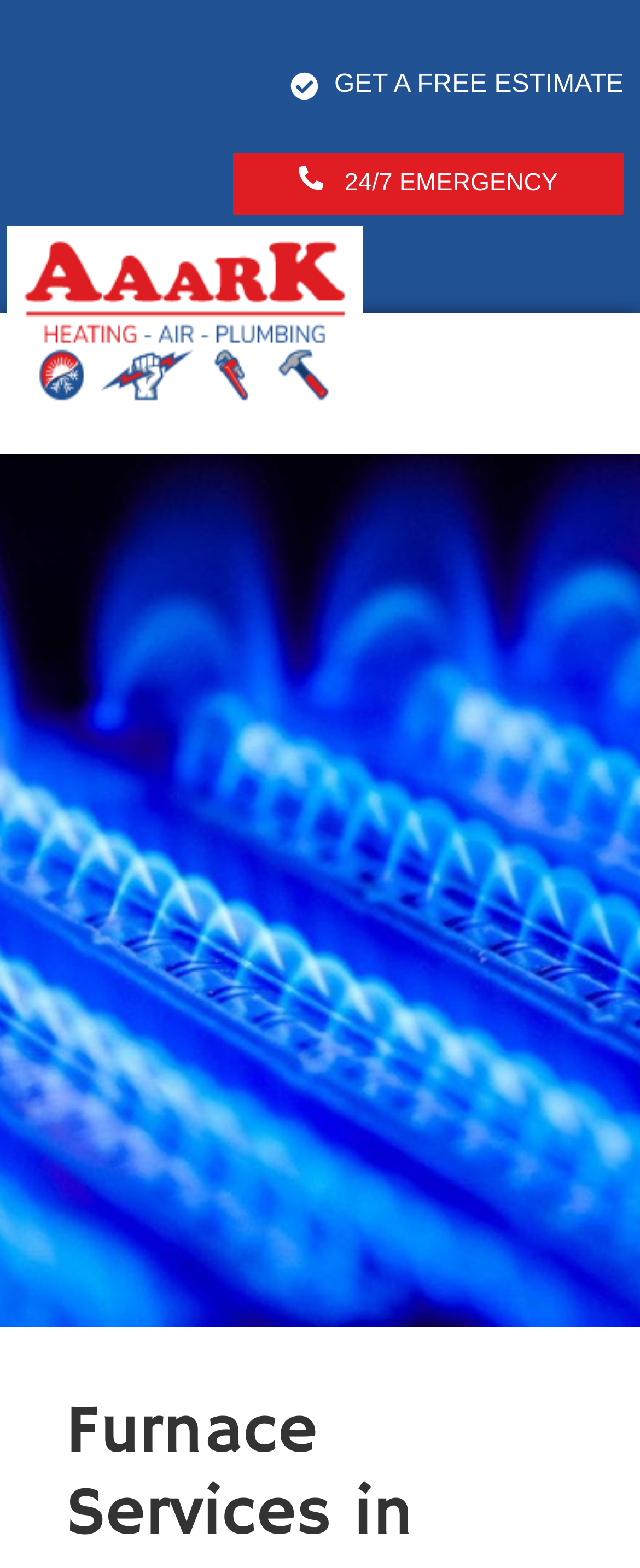Specify the bounding box coordinates of the area to click in order to follow the given instruction: "Get a free estimate."

[0.522, 0.045, 0.974, 0.063]